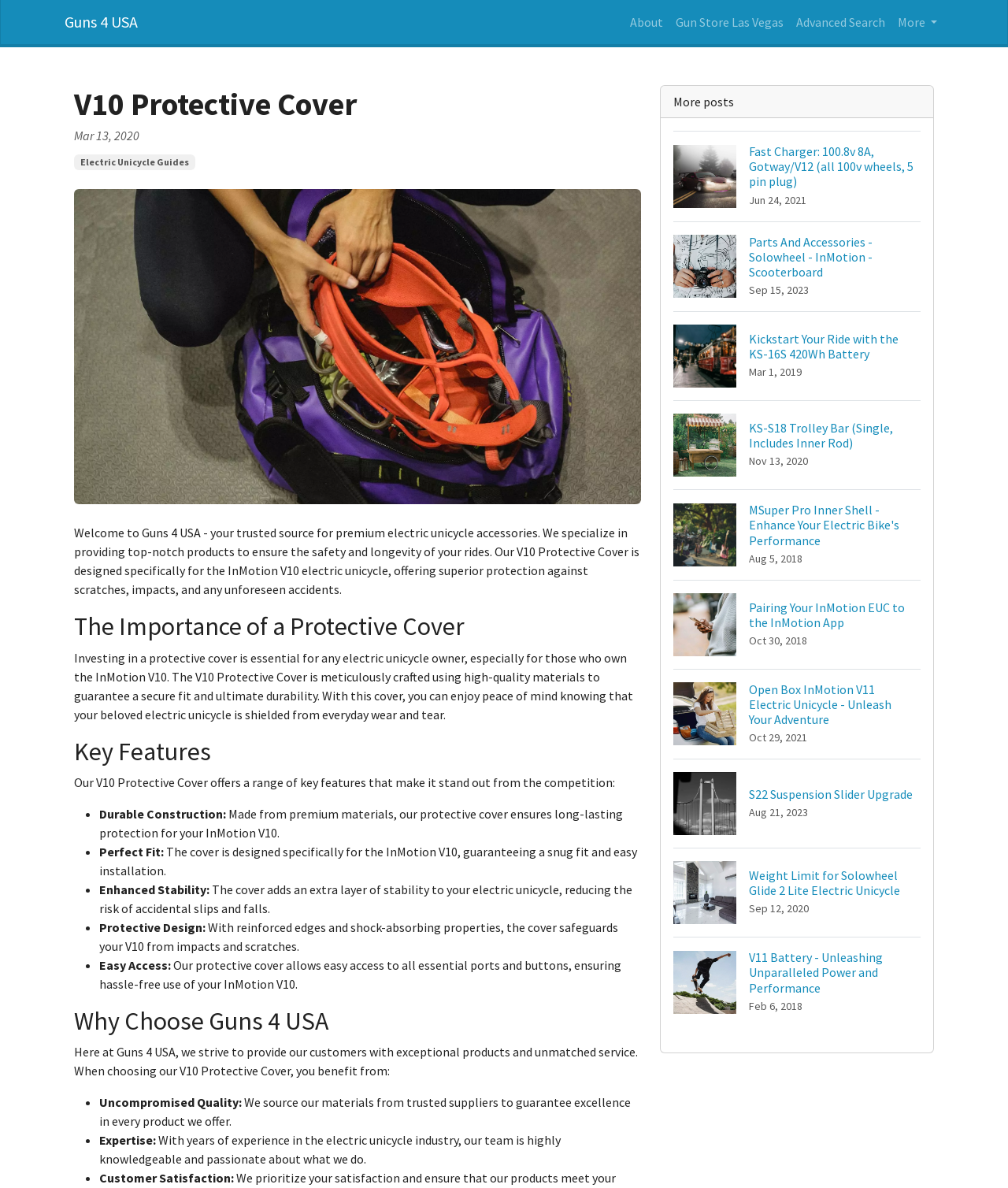What is the company name of the website?
Give a thorough and detailed response to the question.

The website's header section has a link with the text 'Guns 4 USA', which suggests that it is the company name of the website.